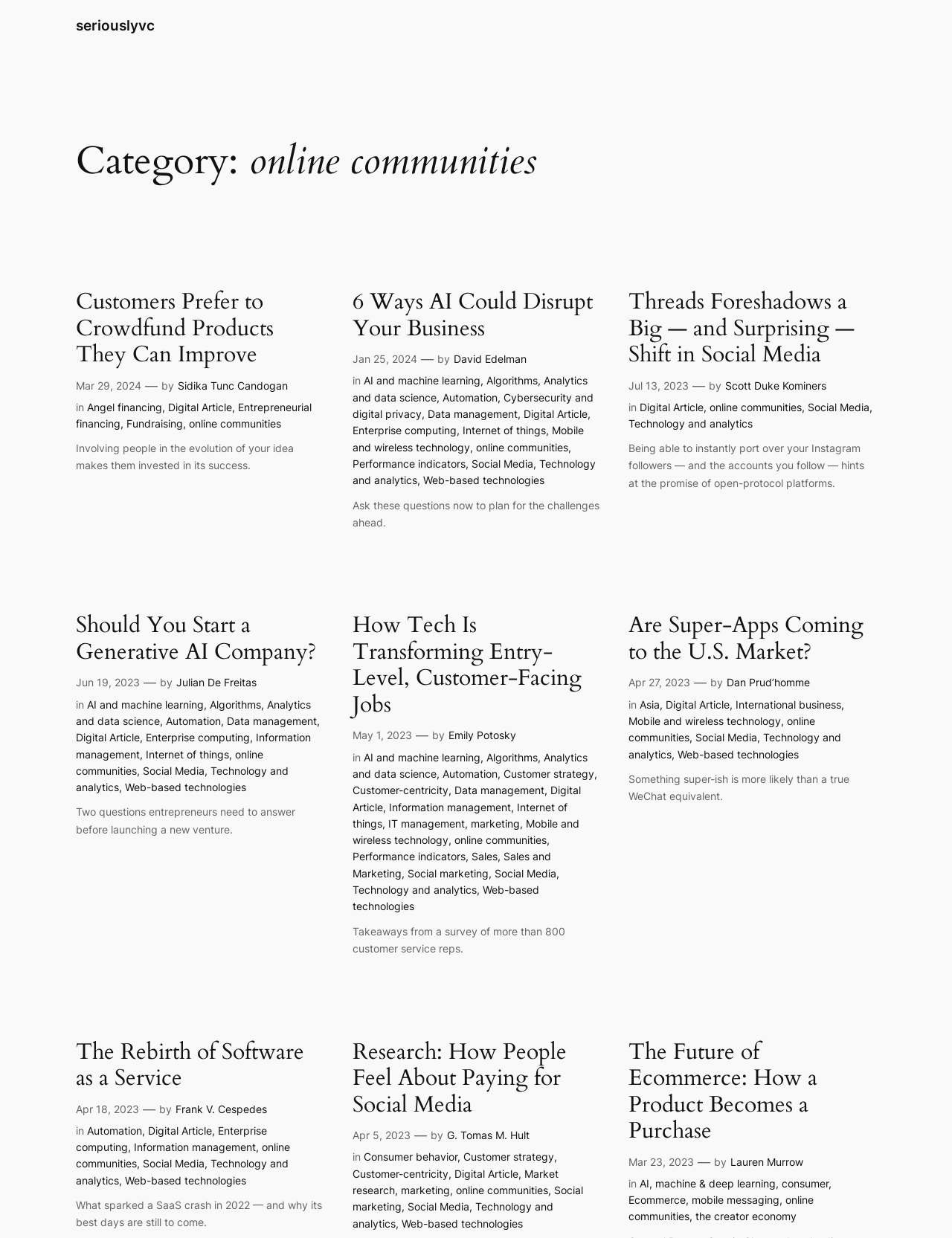Use one word or a short phrase to answer the question provided: 
Who wrote the article '6 Ways AI Could Disrupt Your Business'?

David Edelman